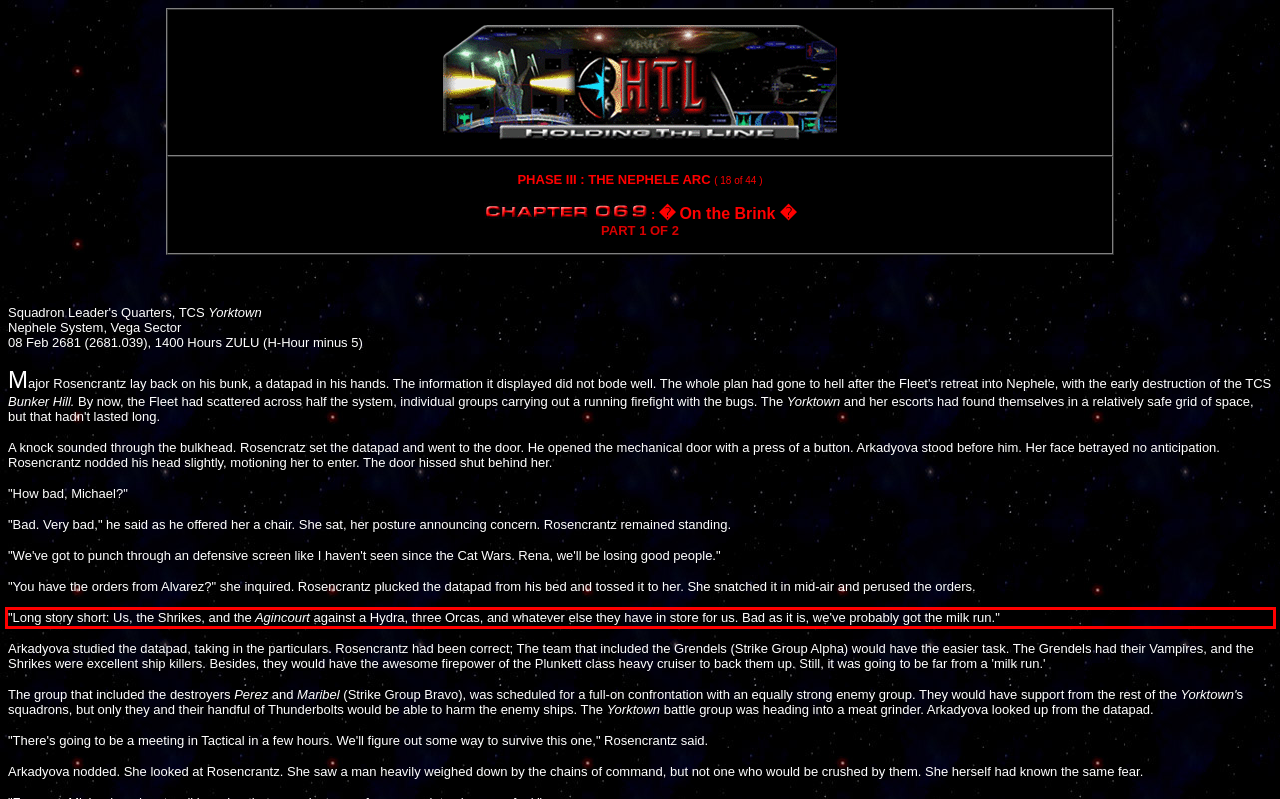Given the screenshot of the webpage, identify the red bounding box, and recognize the text content inside that red bounding box.

"Long story short: Us, the Shrikes, and the Agincourt against a Hydra, three Orcas, and whatever else they have in store for us. Bad as it is, we've probably got the milk run."